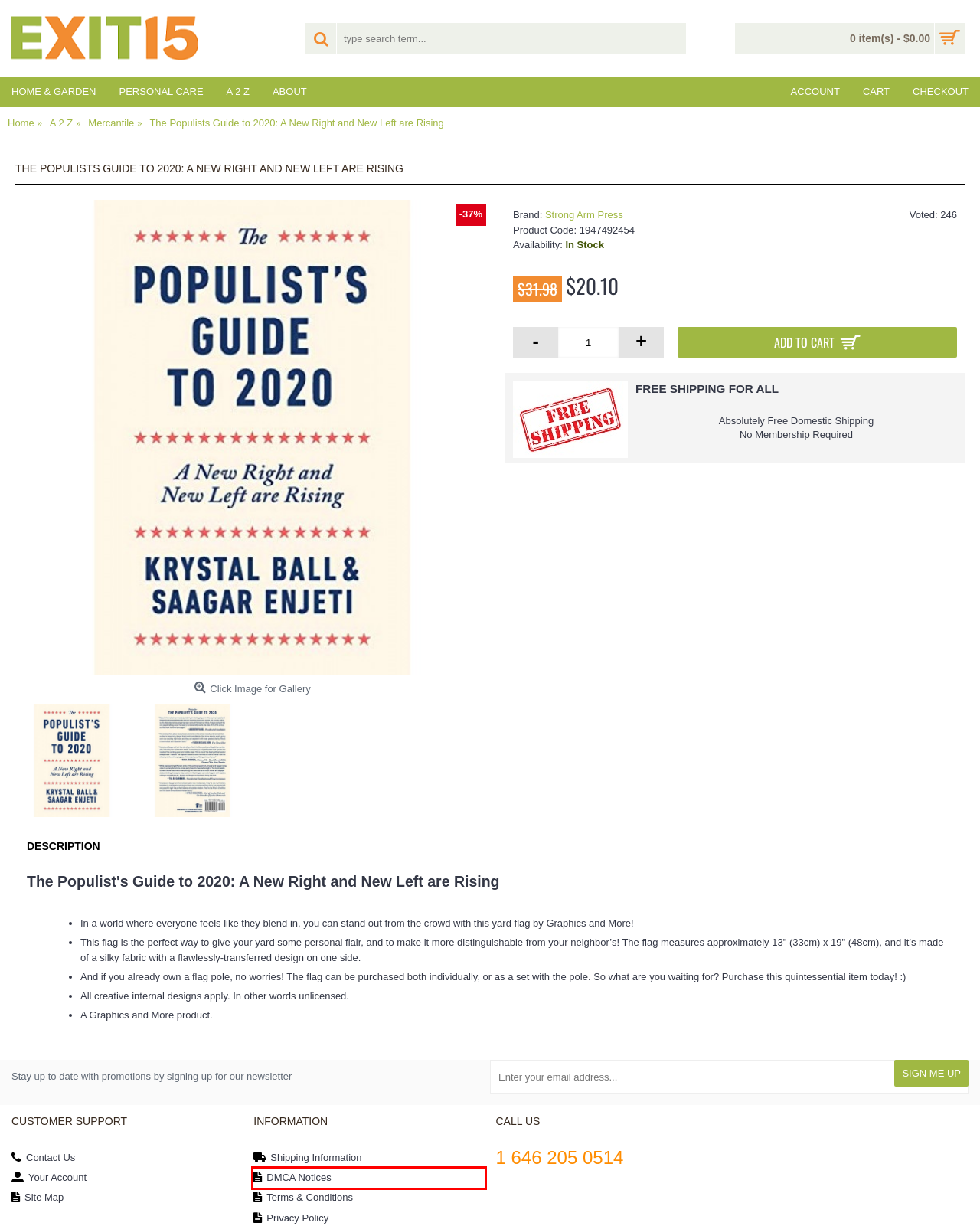Examine the screenshot of the webpage, which has a red bounding box around a UI element. Select the webpage description that best fits the new webpage after the element inside the red bounding box is clicked. Here are the choices:
A. Contact Us
B. Mercantile
C. Shopping Cart
D. About Exit 15
E. DMCA Notices
F. Account Login
G. Terms & Conditions
H. Site Map

E